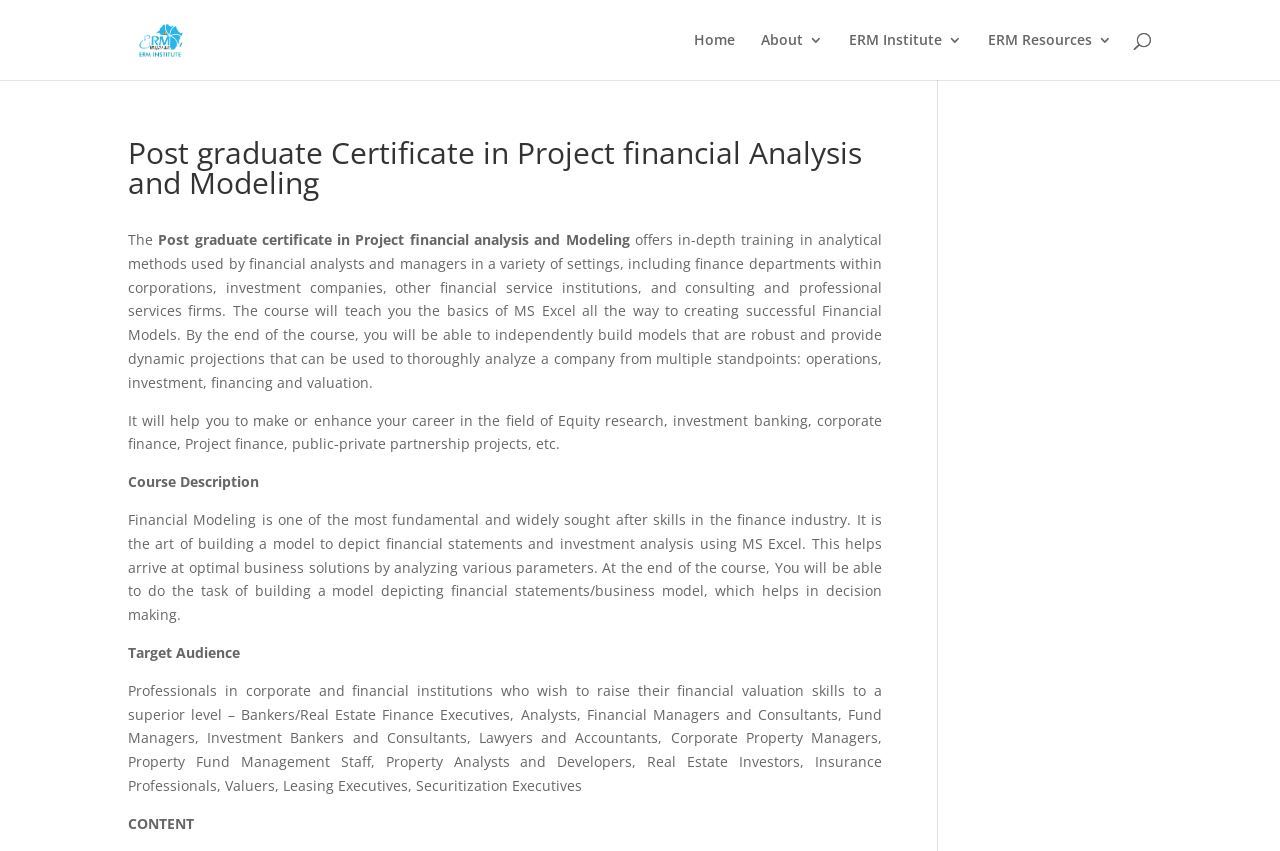Generate a thorough explanation of the webpage's elements.

The webpage is about a Postgraduate Certificate in Project Financial Analysis and Modeling offered by ERM Africa. At the top left corner, there is an image of ERM Africa, accompanied by a link to the organization's website. 

On the top right side, there are four links: Home, About, ERM Institute, and ERM Resources, which are likely navigation links to other sections of the website.

Below the navigation links, there is a search bar that spans across the top of the page. 

The main content of the webpage is divided into sections. The first section is a heading that displays the title of the certificate program. 

Below the heading, there are four paragraphs of text that describe the program. The first paragraph explains the program's focus on analytical methods used in financial analysis and modeling. The second paragraph highlights the skills that students will gain from the program, including building robust financial models. The third paragraph mentions the career benefits of the program, and the fourth paragraph provides a brief overview of financial modeling.

The next section is labeled "Course Description" and provides a detailed description of financial modeling and its applications. 

The following section is labeled "Target Audience" and lists the types of professionals who may benefit from the program, including bankers, financial managers, consultants, and lawyers.

Finally, there is a section labeled "CONTENT" at the bottom of the page, although its contents are not specified.